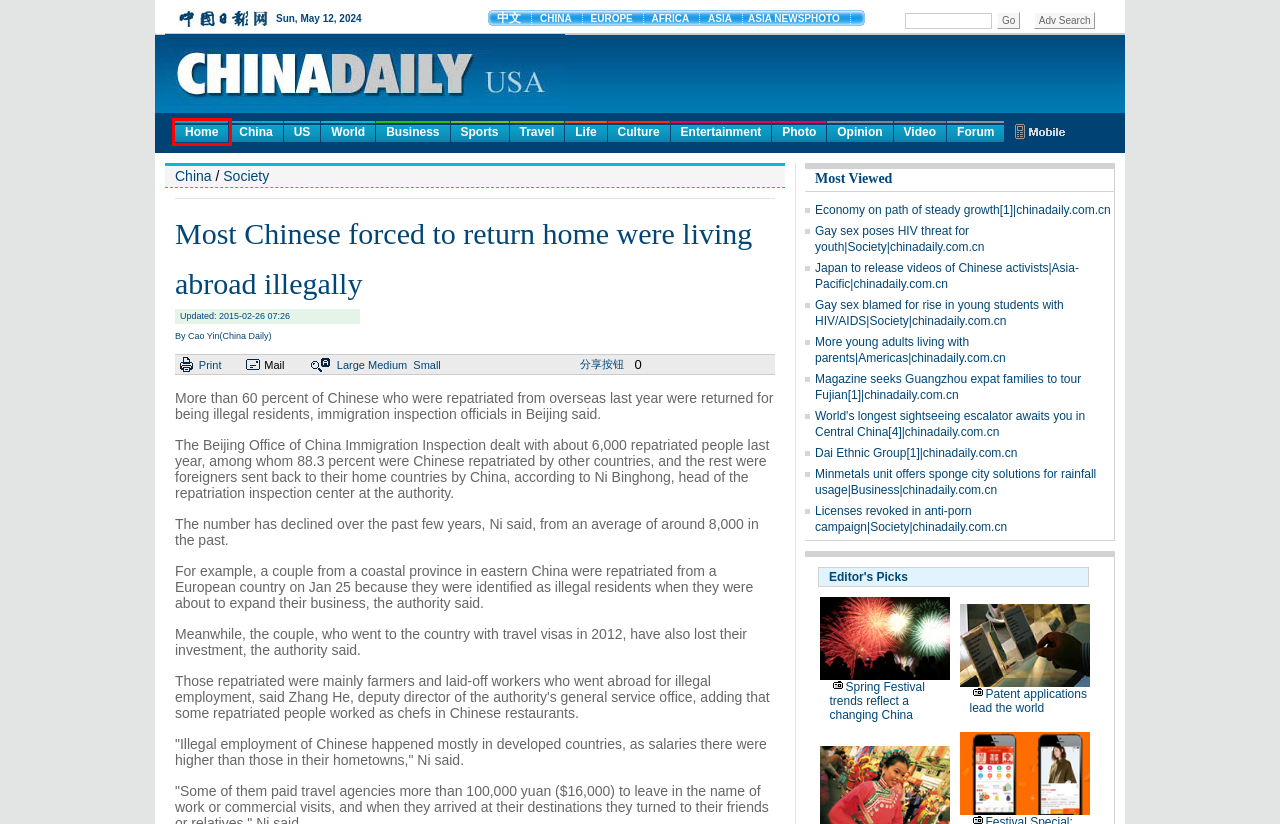Examine the screenshot of a webpage with a red bounding box around a UI element. Select the most accurate webpage description that corresponds to the new page after clicking the highlighted element. Here are the choices:
A. World's longest sightseeing escalator awaits you in Central China[4]|chinadaily.com.cn
B. Gay sex blamed for rise in young students with HIV/AIDS|Society|chinadaily.com.cn
C. Economy on path of steady growth[1]|chinadaily.com.cn
D. Dai Ethnic Group[1]|chinadaily.com.cn
E. Licenses revoked in anti-porn campaign|Society|chinadaily.com.cn
F. Global Edition
G. Gay sex poses HIV threat for youth|Society|chinadaily.com.cn
H. More young adults living with parents|Americas|chinadaily.com.cn

F